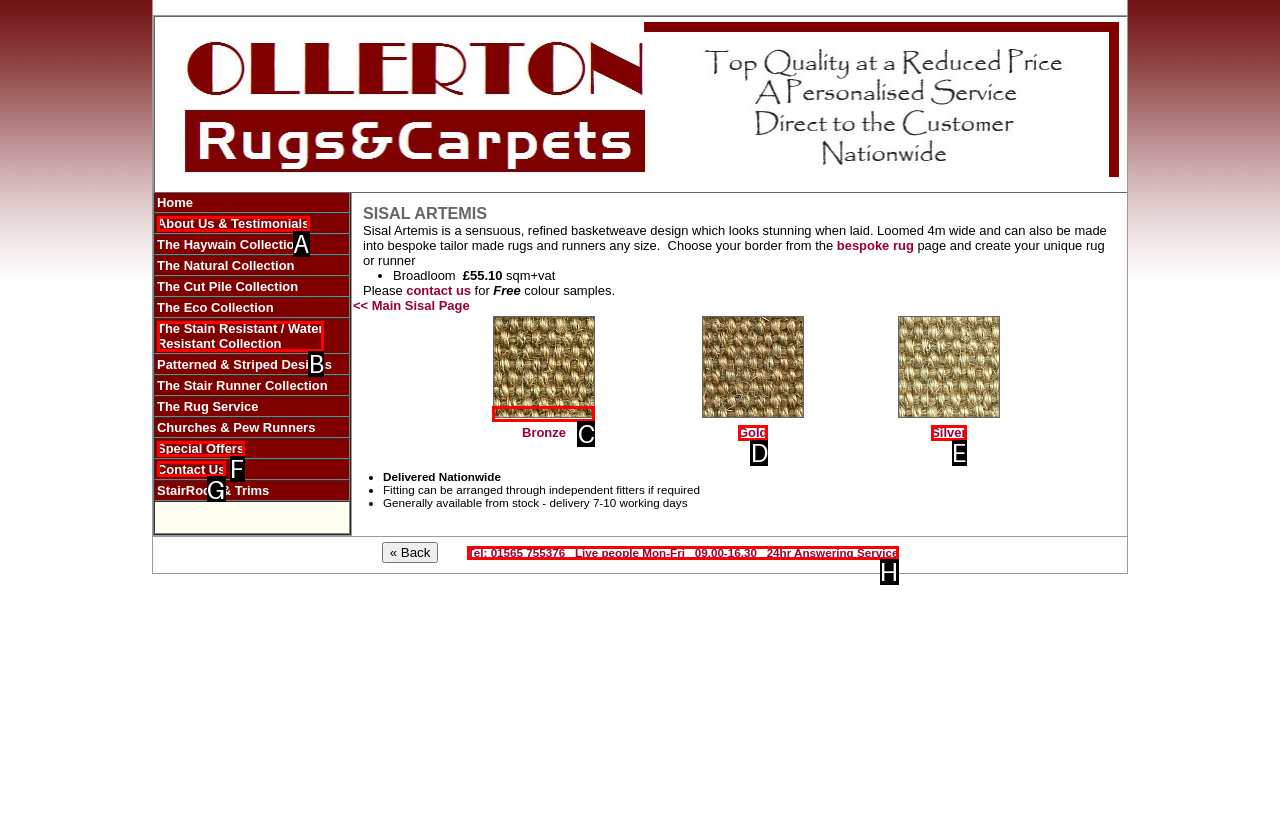Select the letter of the UI element you need to click to complete this task: Contact us.

G